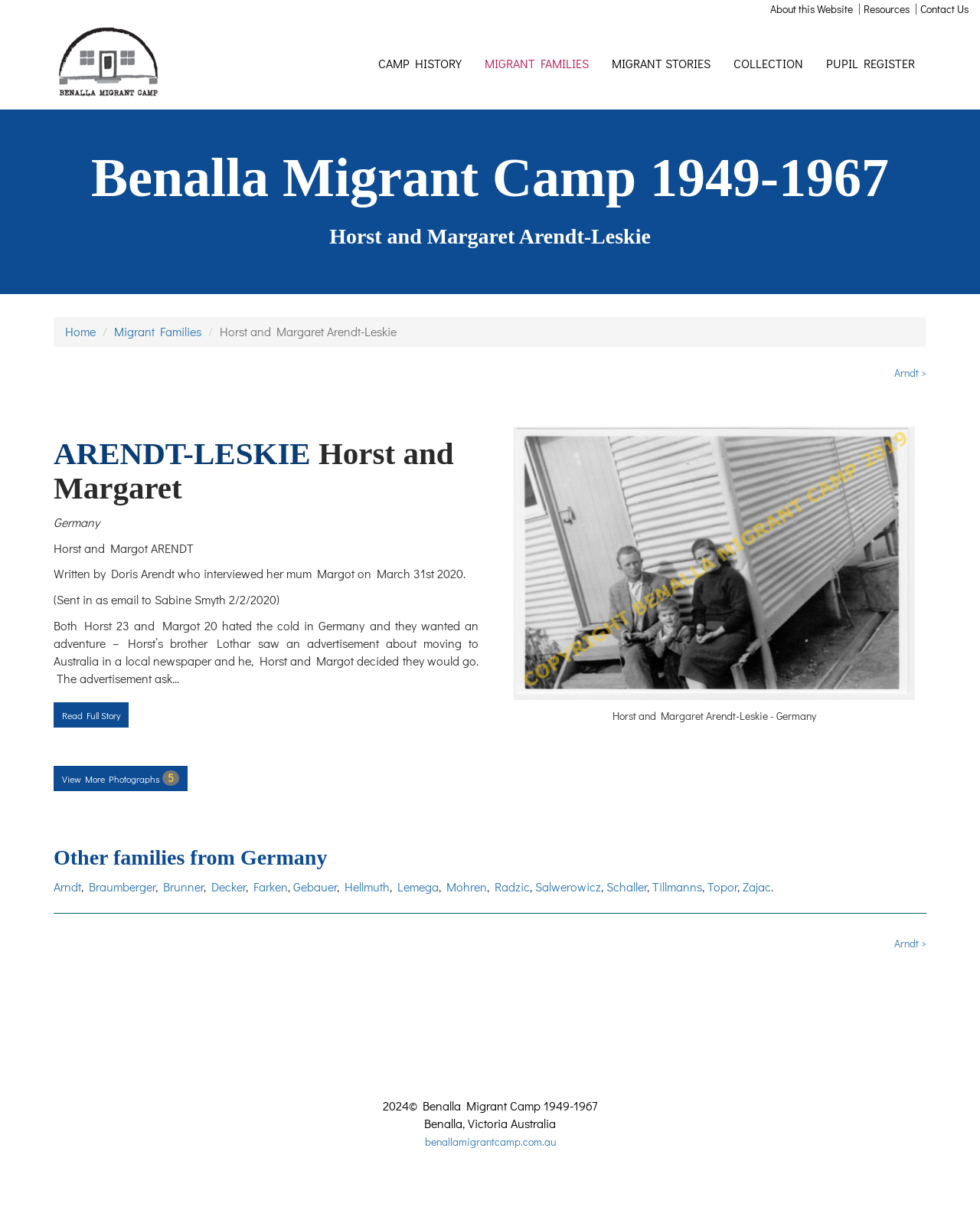Can you find and provide the title of the webpage?

Benalla Migrant Camp 1949-1967